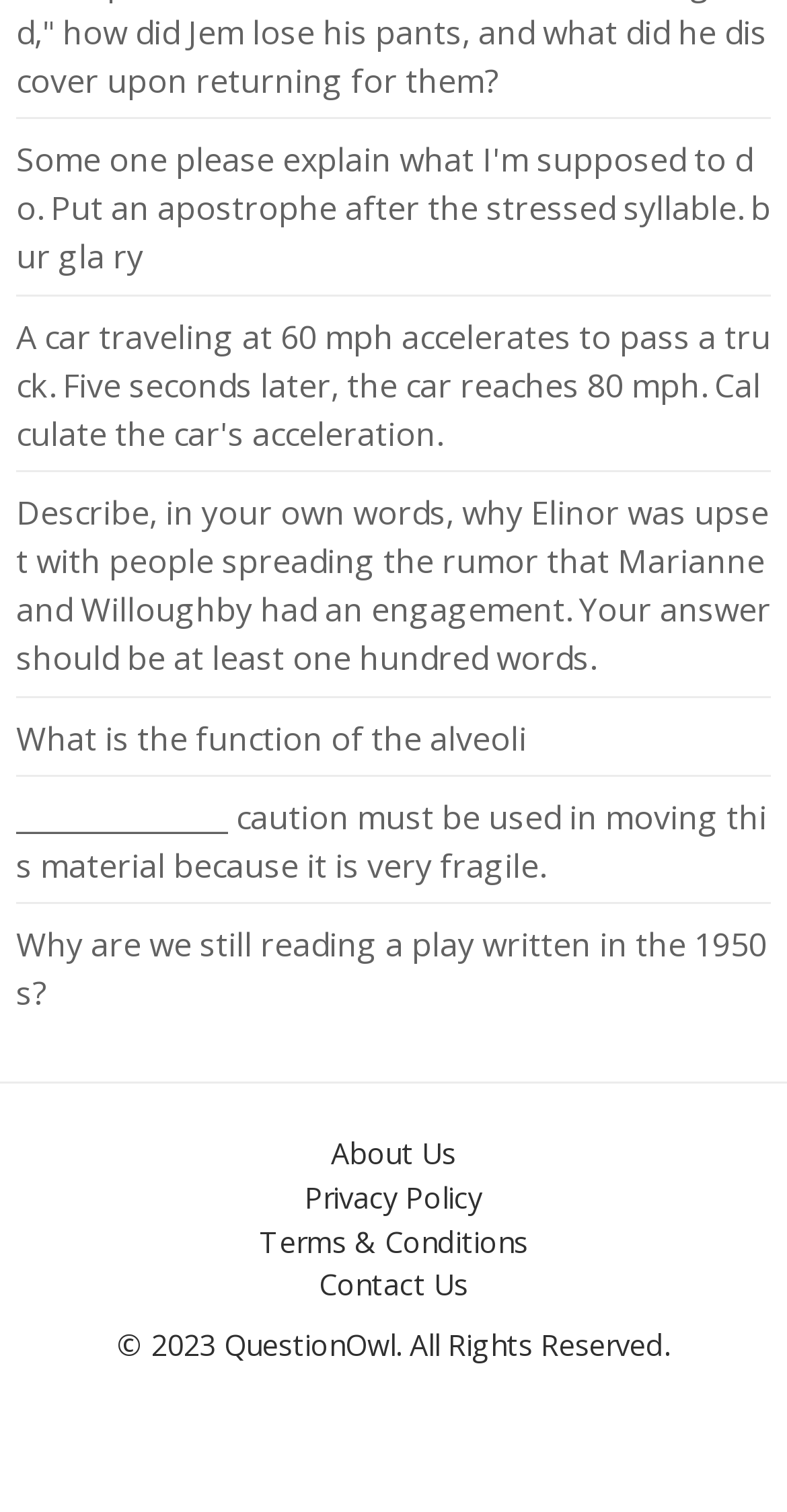Identify the bounding box coordinates for the UI element described as: "About Us".

[0.4, 0.745, 0.6, 0.781]